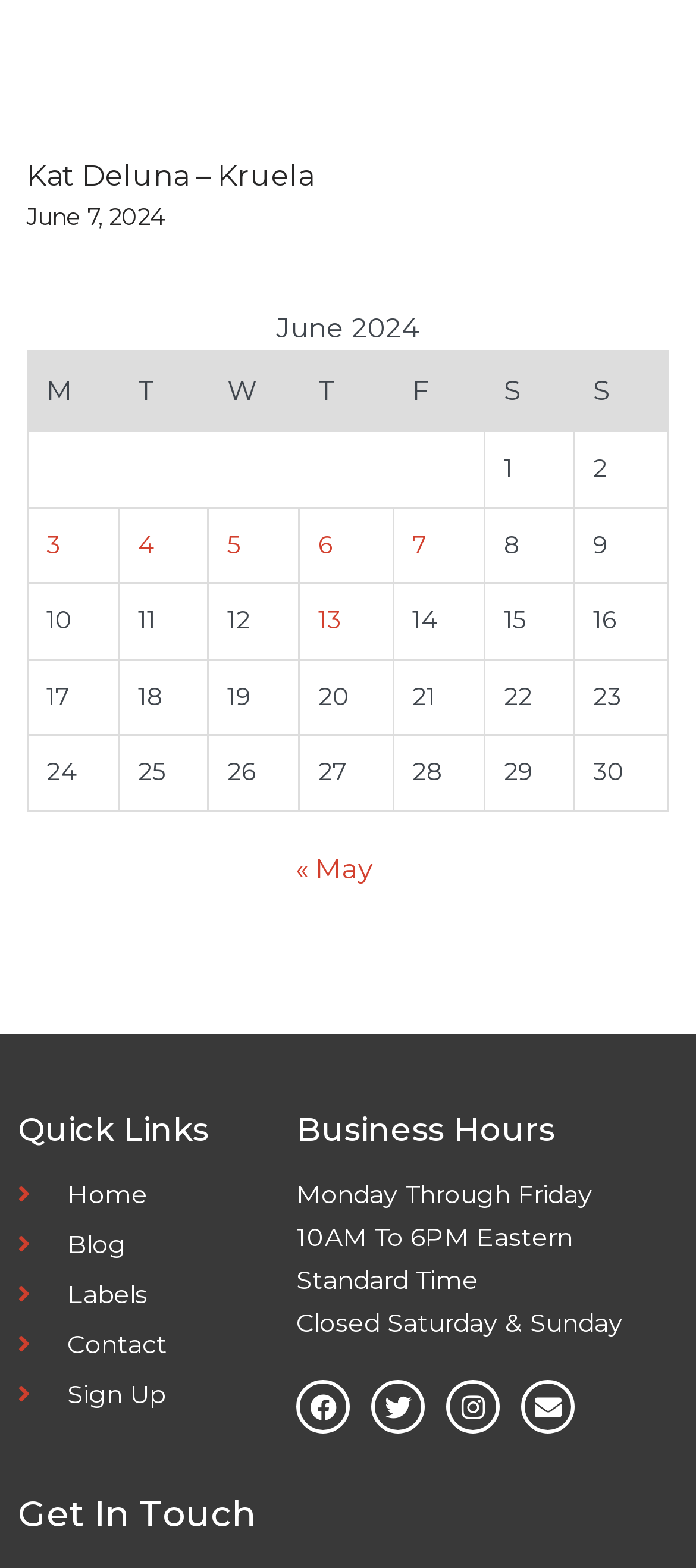What are the business hours?
Please answer the question as detailed as possible based on the image.

The business hours can be found in the section with the heading 'Business Hours'. The static text '10AM To 6PM Eastern Standard Time' indicates the business hours.